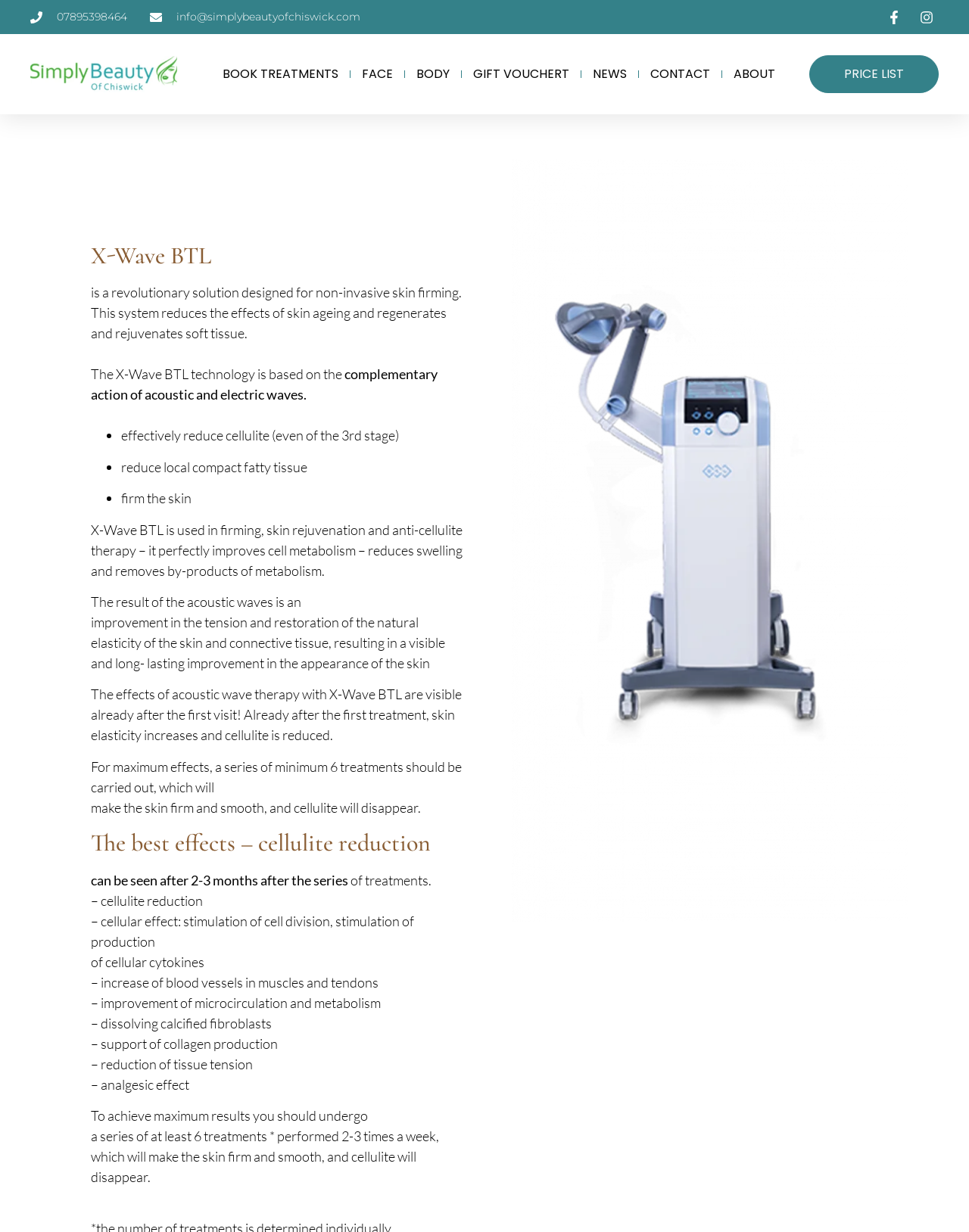What is X-Wave BTL used for?
Give a single word or phrase as your answer by examining the image.

Firming, skin rejuvenation, and anti-cellulite therapy